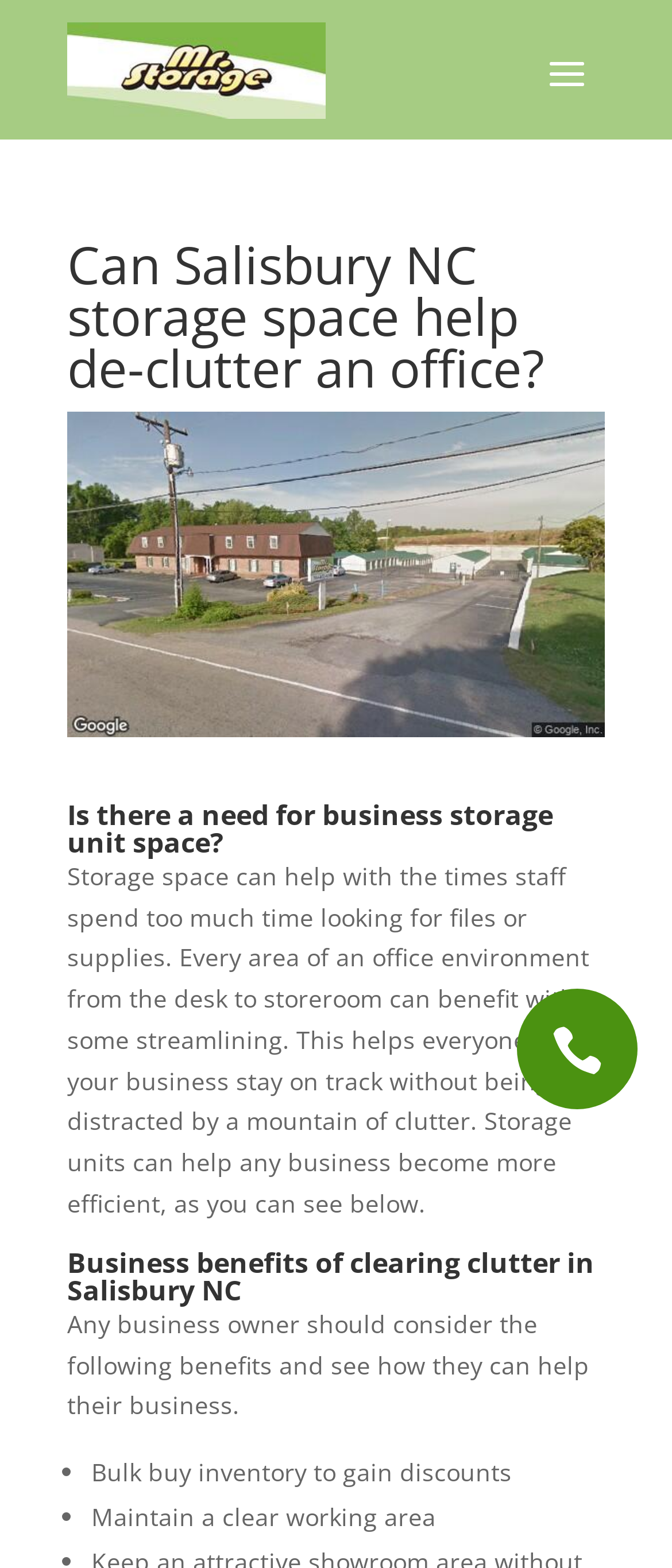Please use the details from the image to answer the following question comprehensively:
How many benefits of clearing clutter are listed on the webpage?

The webpage lists two benefits of clearing clutter in an office: bulk buying inventory to gain discounts, and maintaining a clear working area. These benefits are listed under the heading 'Business benefits of clearing clutter in Salisbury NC'.